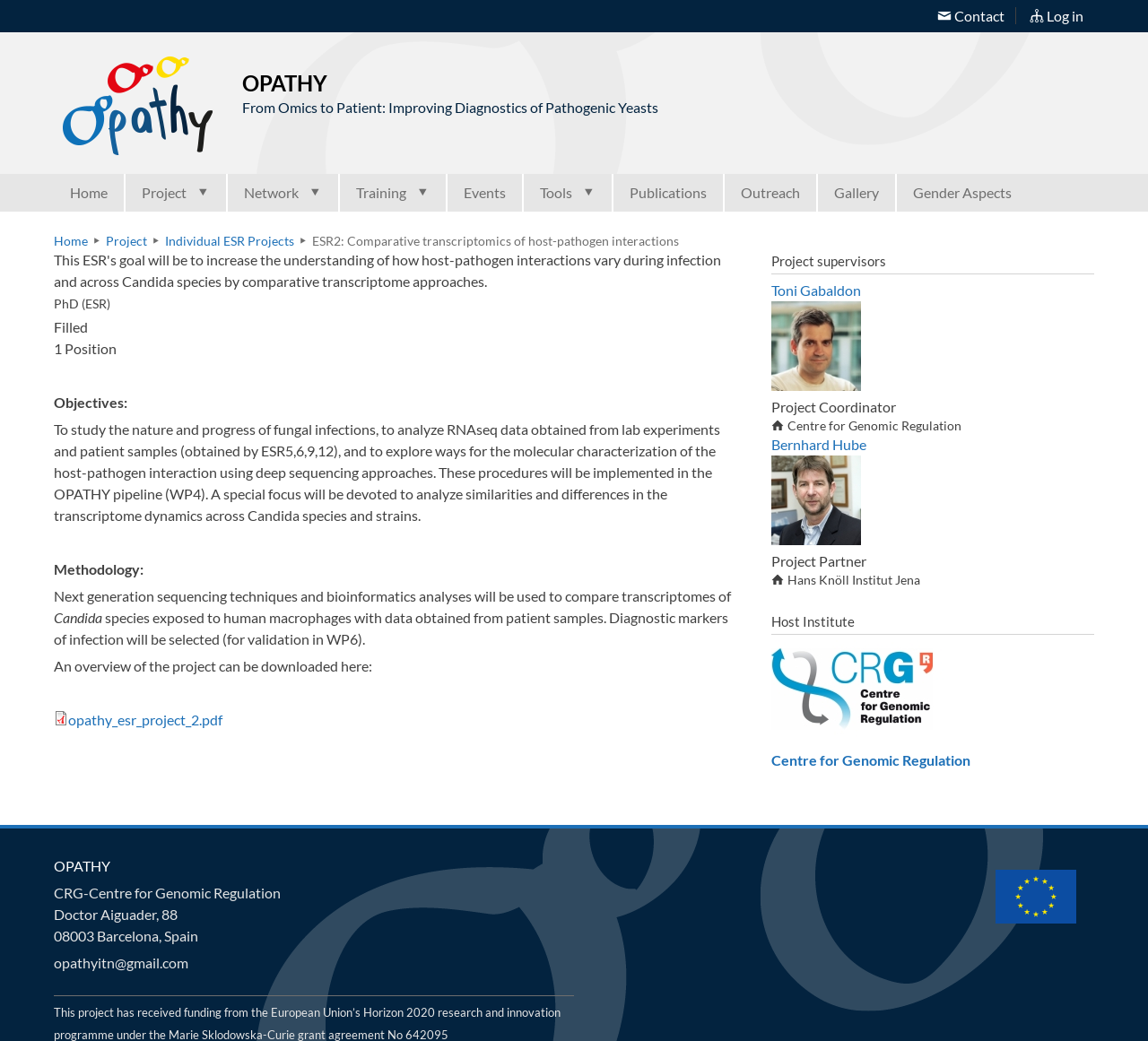Given the element description "Bernhard Hube" in the screenshot, predict the bounding box coordinates of that UI element.

[0.672, 0.419, 0.755, 0.435]